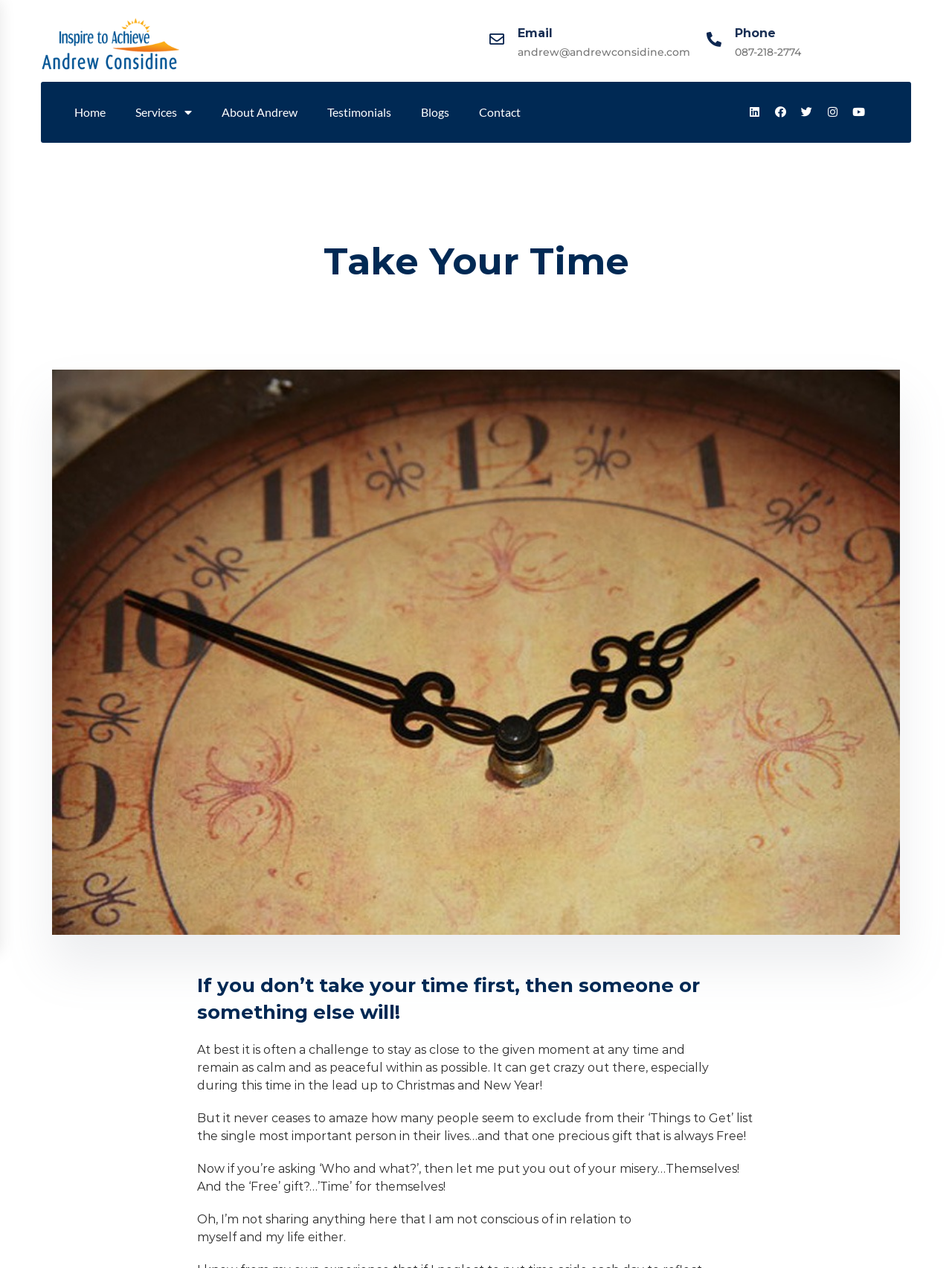What is the phone number provided?
Please provide a comprehensive answer based on the information in the image.

The phone number is located on the top right corner of the webpage, next to the 'Phone' label.